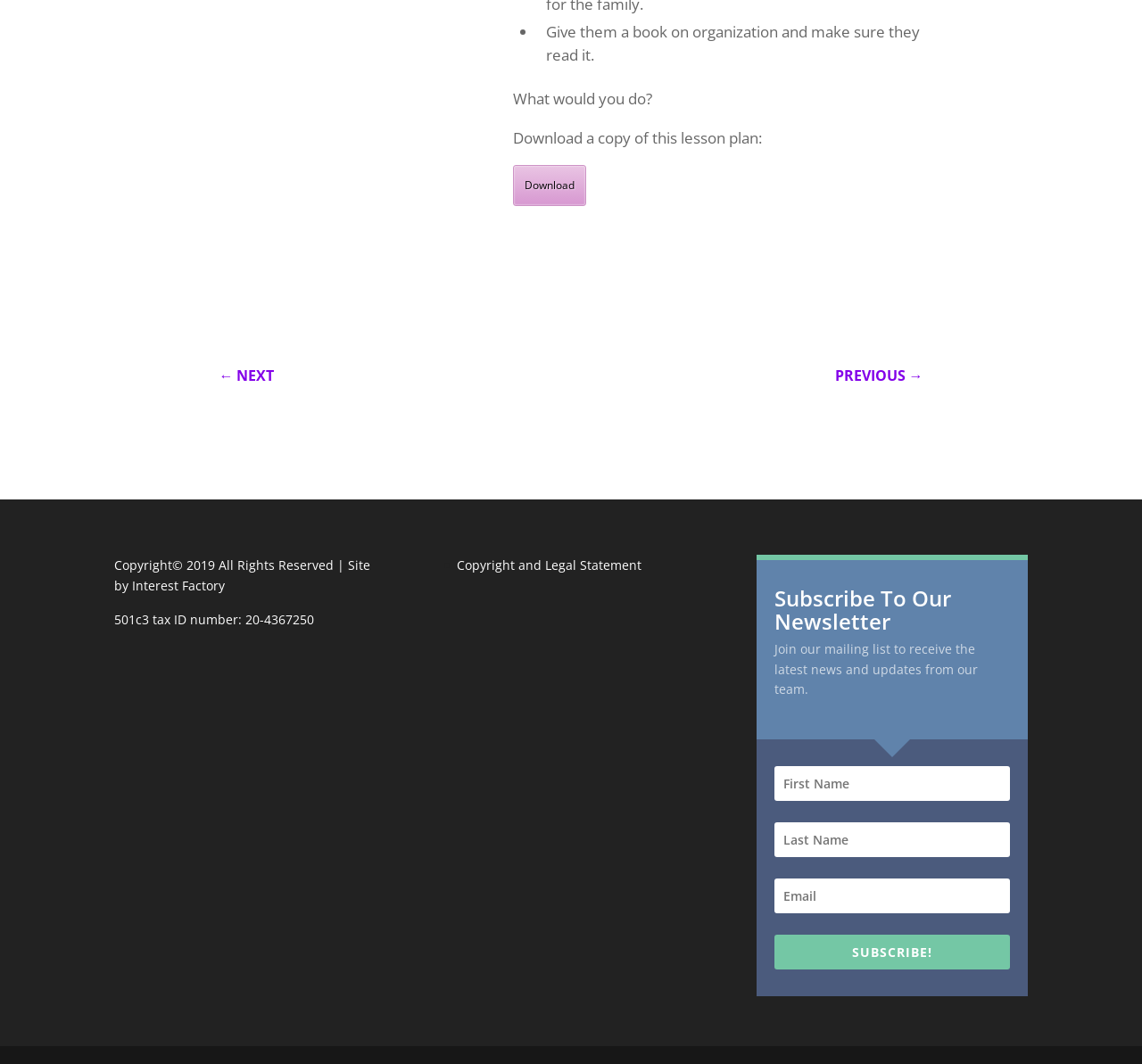Look at the image and give a detailed response to the following question: What is the tax ID number of the organization?

The website's footer section contains a statement that mentions '501c3 tax ID number: 20-4367250', which provides the tax ID number of the organization.